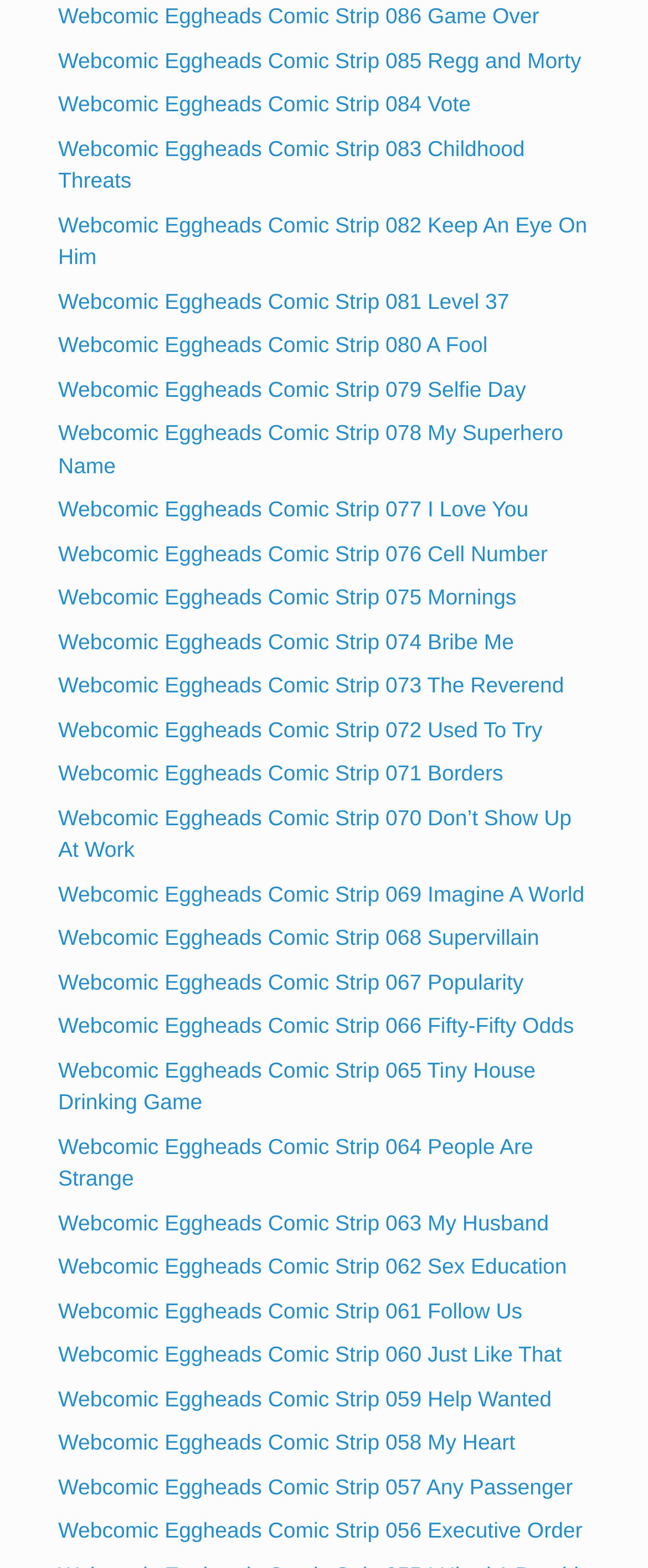Identify the bounding box coordinates of the area that should be clicked in order to complete the given instruction: "view comic strip 086 Game Over". The bounding box coordinates should be four float numbers between 0 and 1, i.e., [left, top, right, bottom].

[0.09, 0.003, 0.832, 0.018]